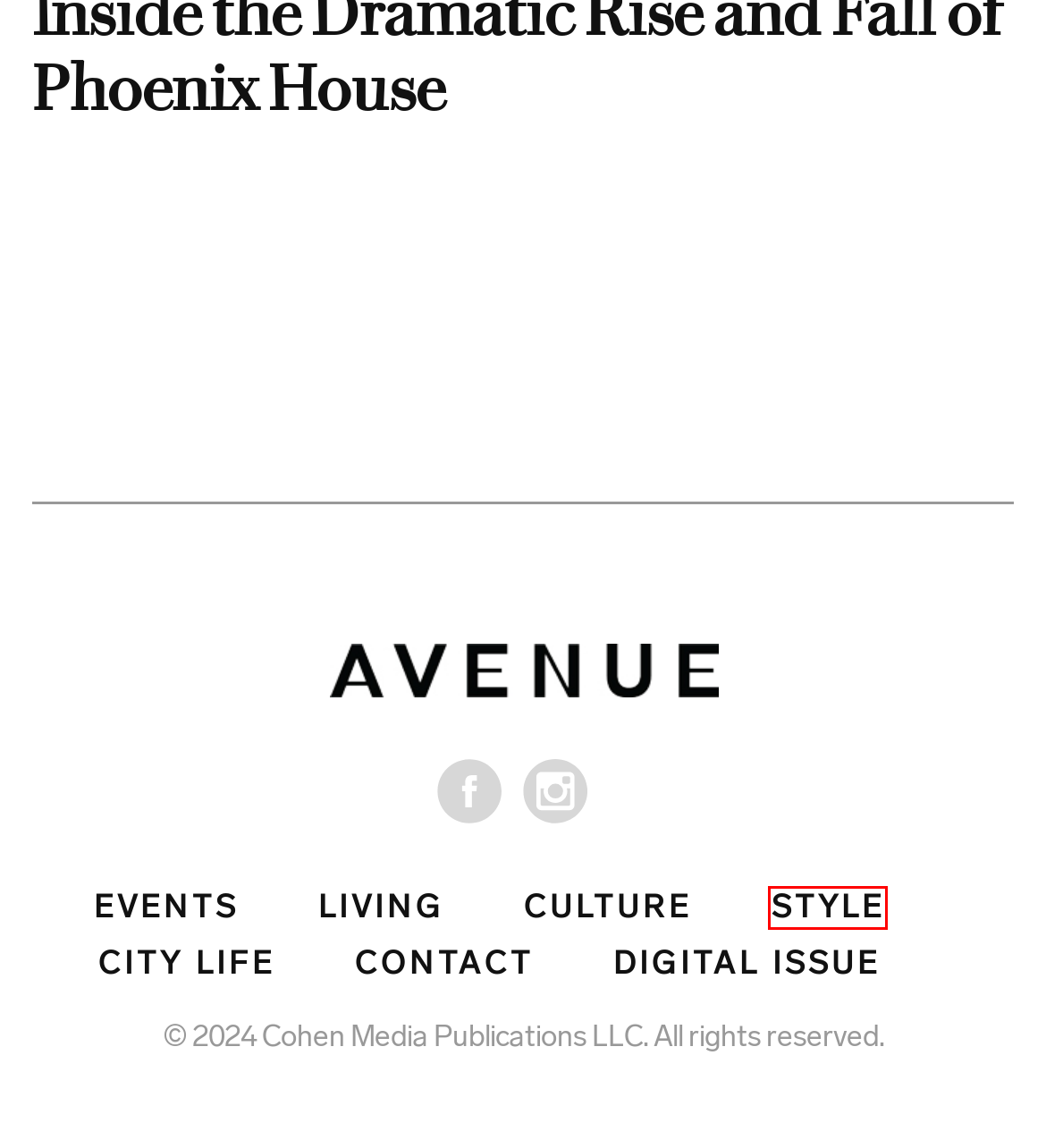Examine the webpage screenshot and identify the UI element enclosed in the red bounding box. Pick the webpage description that most accurately matches the new webpage after clicking the selected element. Here are the candidates:
A. City Life | Avenue Magazine
B. Culture | Avenue Magazine
C. Contact | Avenue Magazine
D. Digital Issue | Avenue Magazine
E. Living | Avenue Magazine
F. How Isaac Boots Set the Fitness World on Fire | Avenue Magazine
G. Events | Avenue Magazine
H. Style | Avenue Magazine

H